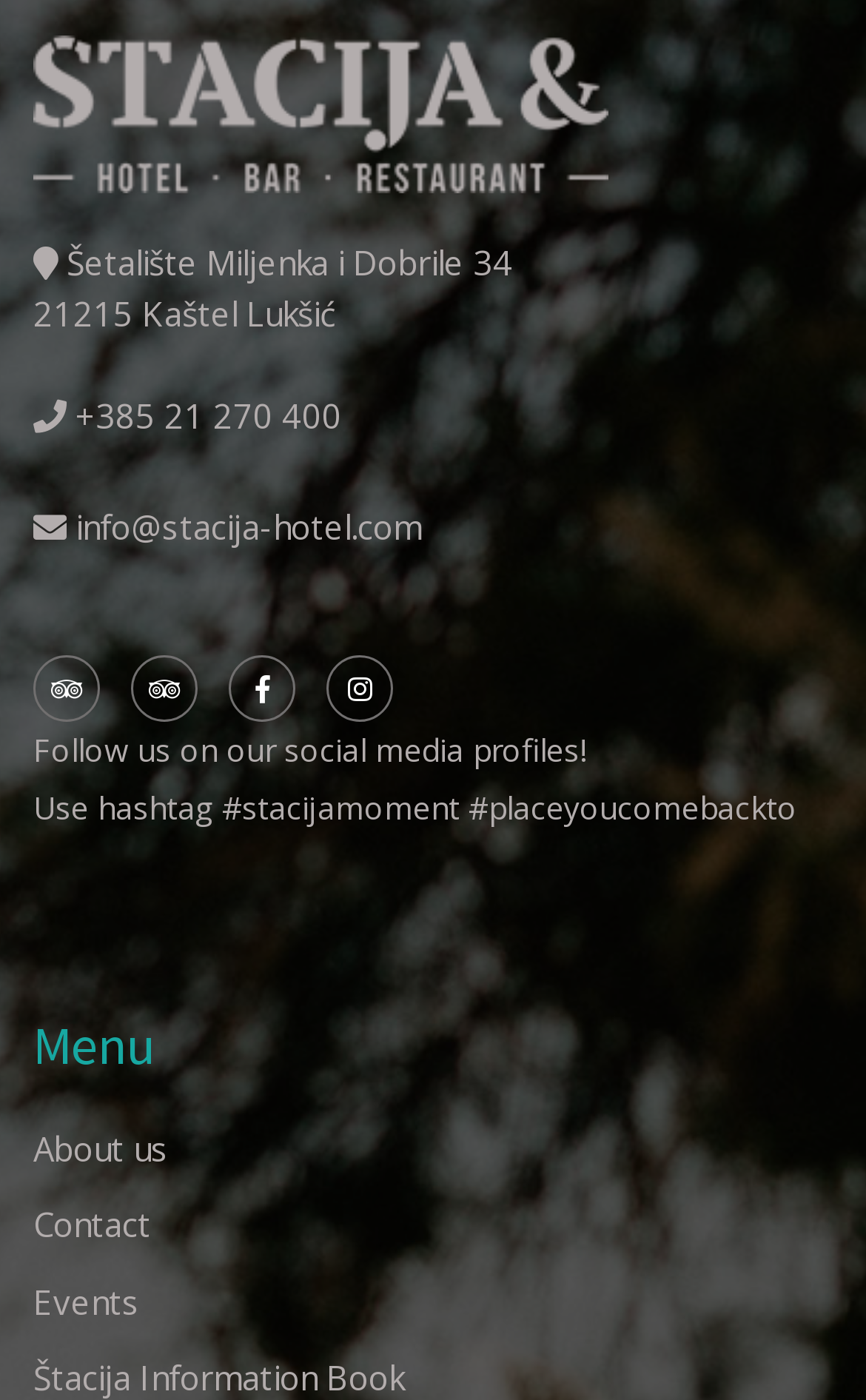What is the phone number of Štacija Hotel? Look at the image and give a one-word or short phrase answer.

+385 21 270 400